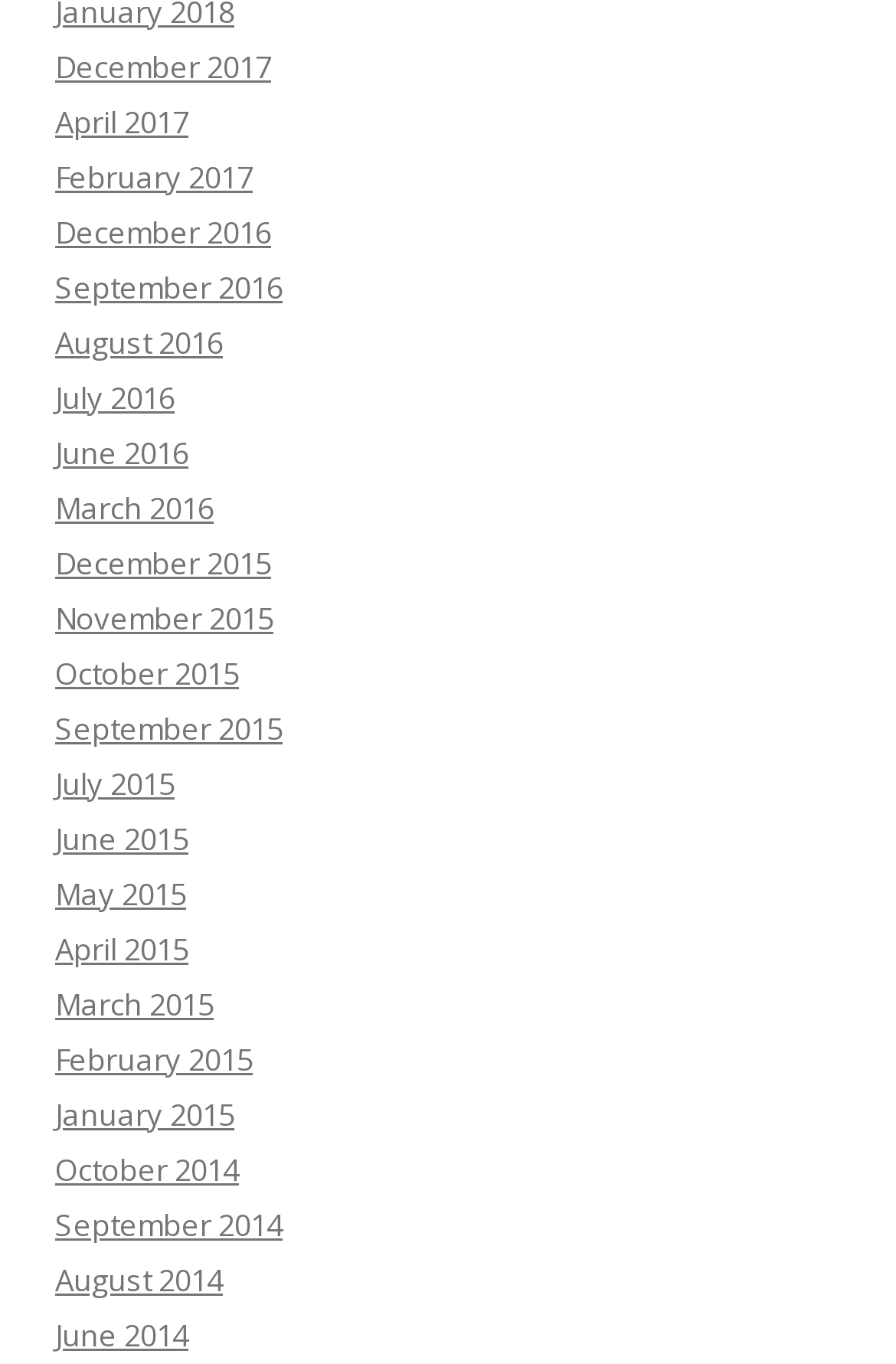Determine the bounding box coordinates of the region I should click to achieve the following instruction: "view December 2017". Ensure the bounding box coordinates are four float numbers between 0 and 1, i.e., [left, top, right, bottom].

[0.062, 0.033, 0.303, 0.064]